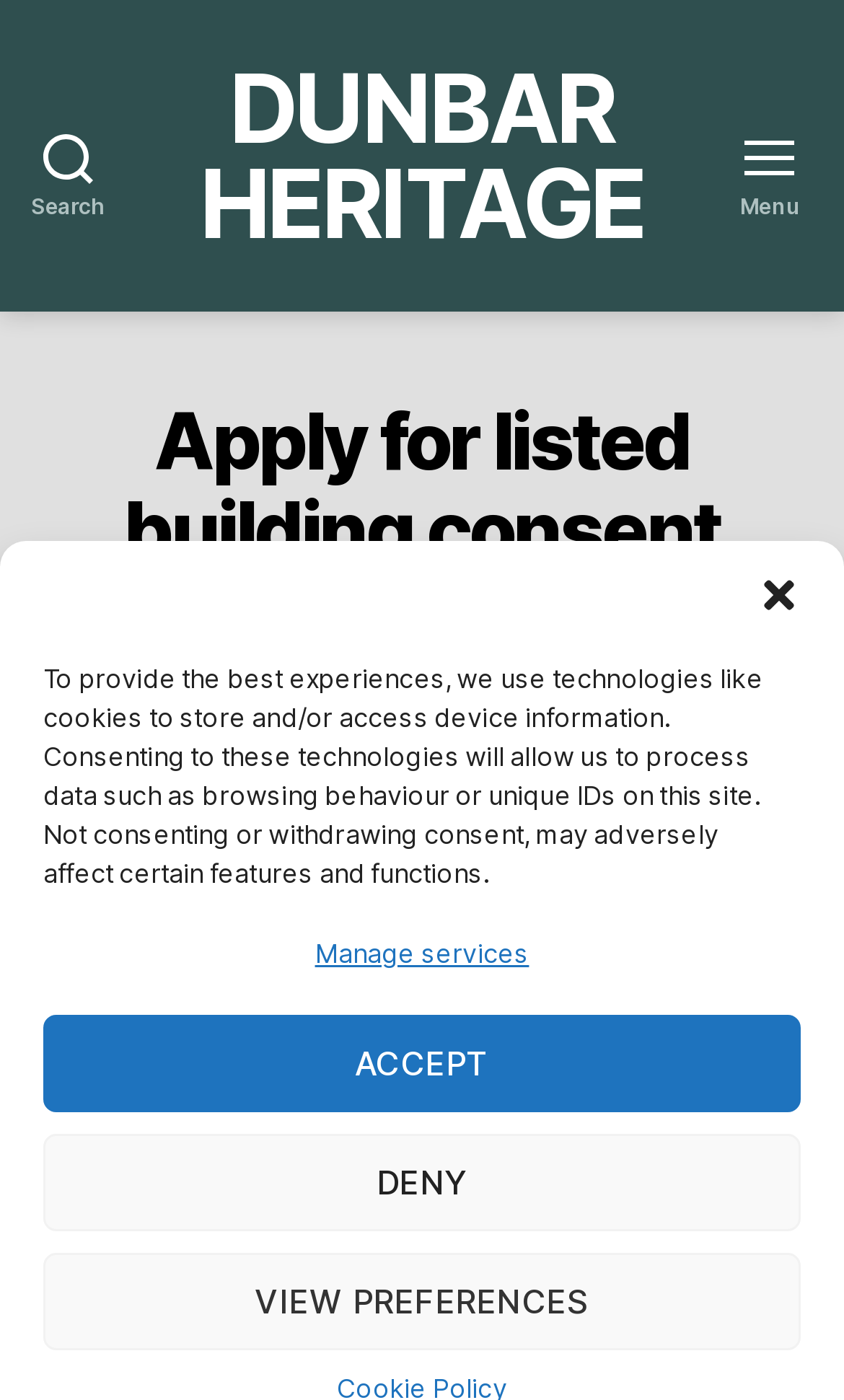Find the bounding box coordinates of the UI element according to this description: "Accept".

[0.051, 0.725, 0.949, 0.794]